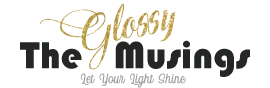Using the image as a reference, answer the following question in as much detail as possible:
What is the tagline of 'The Glossy Musings'?

The tagline 'Let Your Light Shine' is presented below the main title of the logo, emphasizing the site's uplifting and inspiring mission, which is to empower and encourage readers to engage with its content.